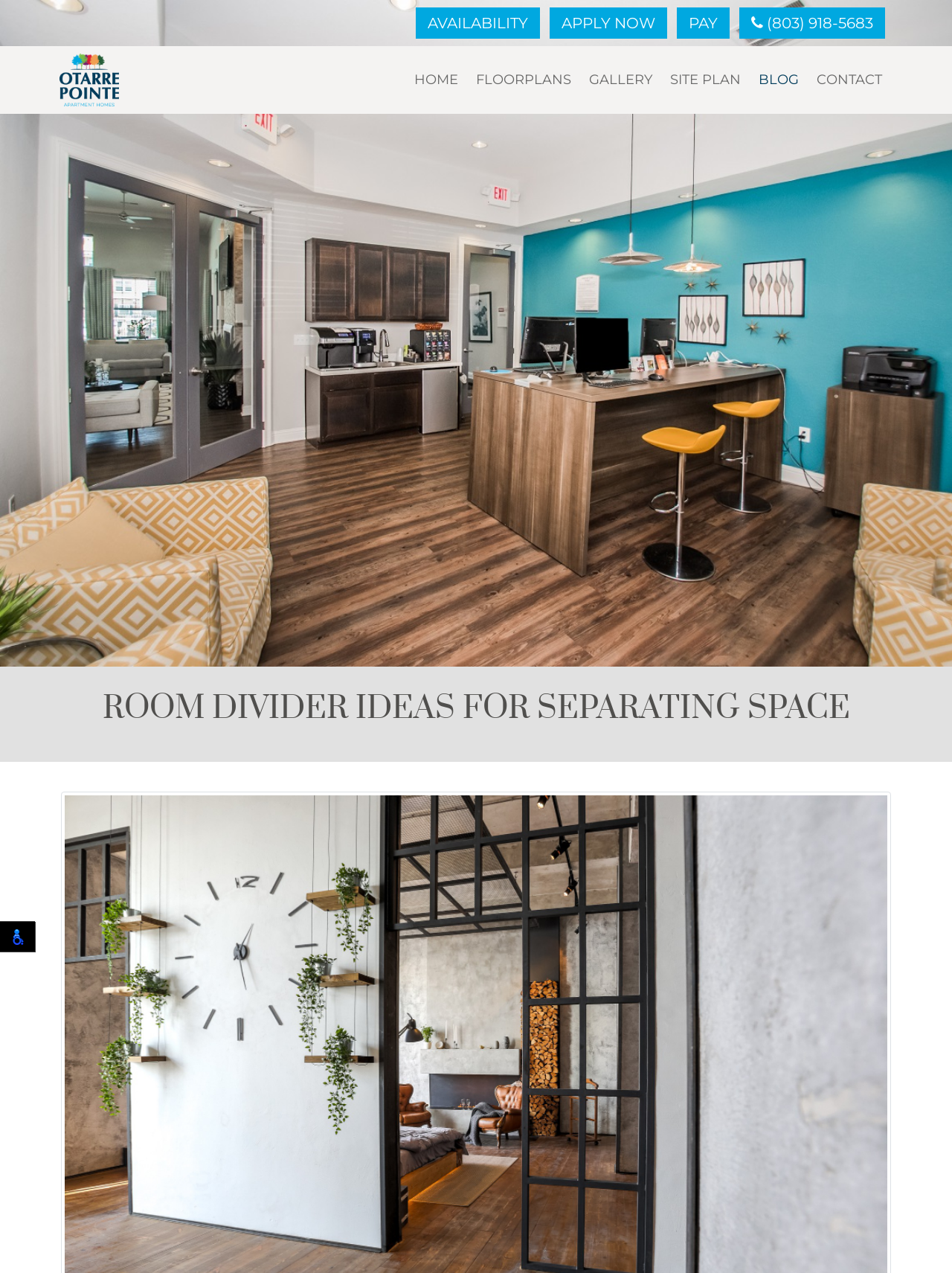Locate the bounding box coordinates of the element I should click to achieve the following instruction: "Explore the 'GALLERY' section".

[0.609, 0.044, 0.695, 0.081]